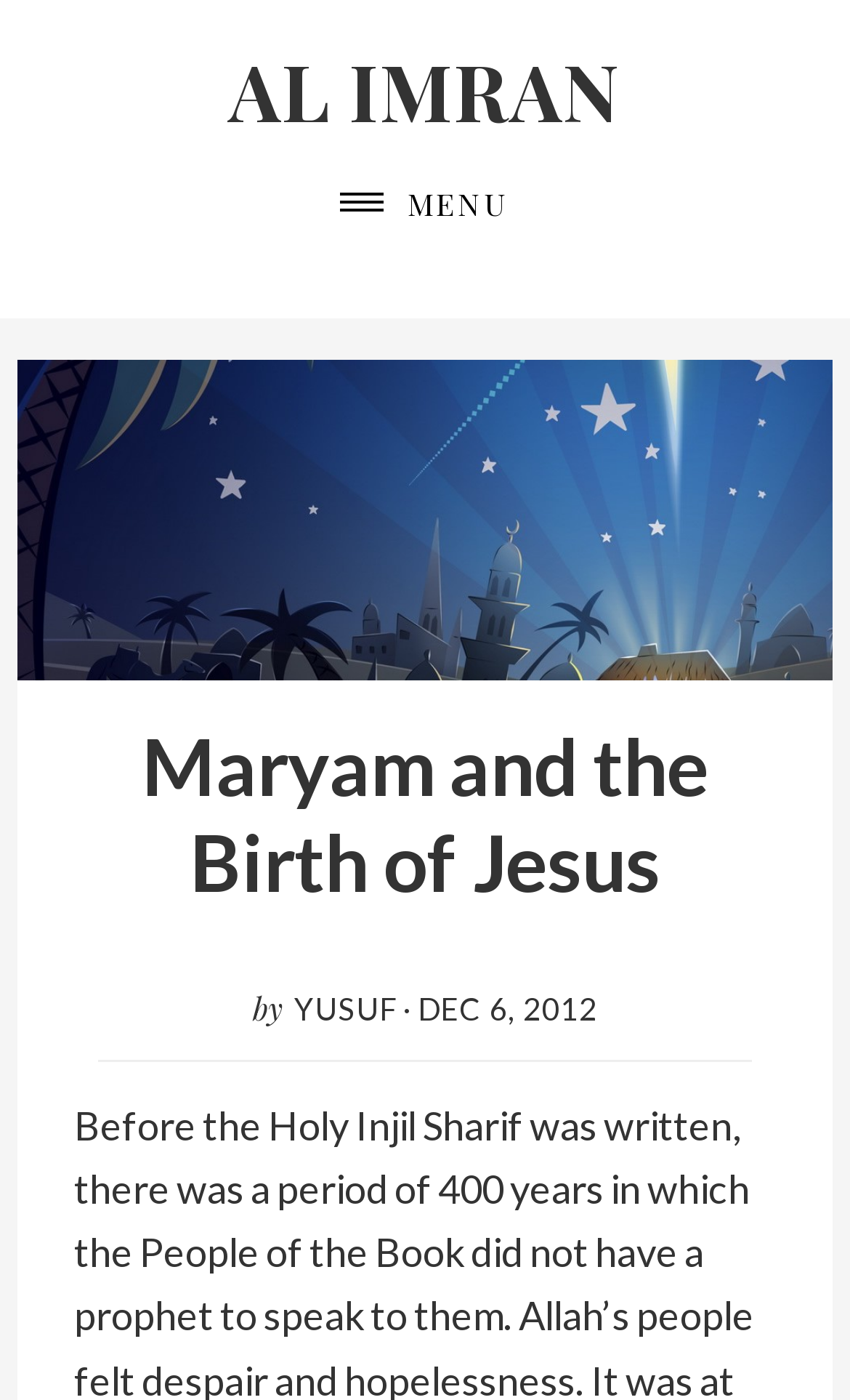Illustrate the webpage with a detailed description.

The webpage is about "Maryam and the Birth of Jesus". At the top left corner, there are two links, "Skip to primary navigation" and "Skip to main content", which are likely used for accessibility purposes. 

Below these links, there is a prominent link "AL IMRAN" located at the top center of the page. To the right of this link, a button with a menu icon is situated, which is not currently pressed or expanded. 

When the menu button is clicked, it reveals a section containing an image related to "Maryam and the Birth of Jesus", taking up most of the page's width. Below the image, there is a header section with a heading that repeats the title "Maryam and the Birth of Jesus". 

In this header section, there is a byline that reads "by YUSUF", accompanied by a timestamp "DEC 6, 2012". The byline and timestamp are positioned at the bottom right of the header section.